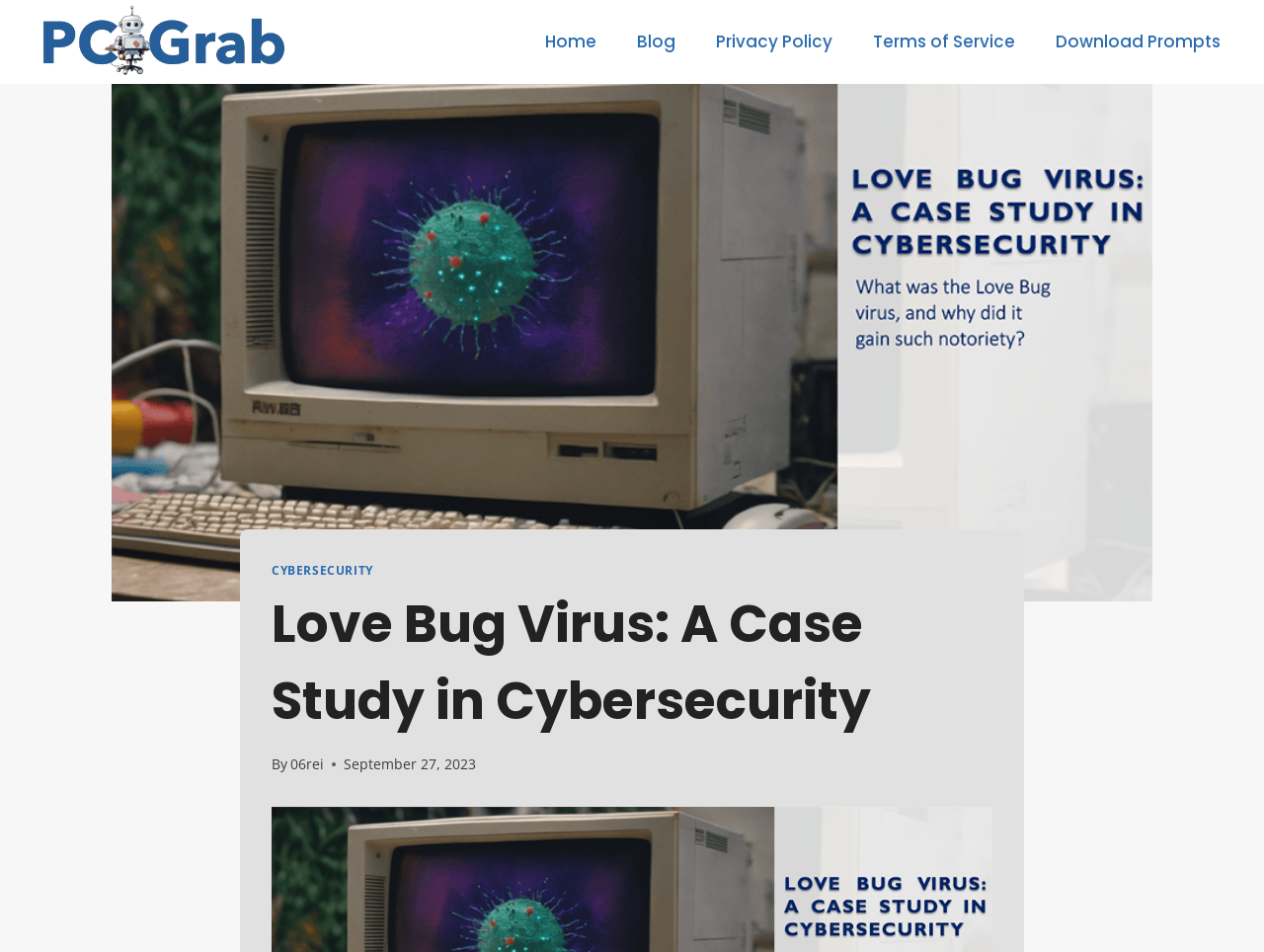Generate a detailed explanation of the webpage's features and information.

The webpage is about the Love Bug Virus, a case study in cybersecurity. At the top left corner, there is a logo of PCGrab, accompanied by a link to the website. Below the logo, there is a navigation menu with five links: Home, Blog, Privacy Policy, Terms of Service, and Download Prompts.

The main content of the webpage is an image related to the Love Bug virus, which takes up most of the page. On top of the image, there is a header section with a link to a category called CYBERSECURITY. The title of the webpage, "Love Bug Virus: A Case Study in Cybersecurity", is displayed prominently in a heading. Below the title, there is a byline with a link to the author, 06rei, and a timestamp indicating that the article was published on September 27, 2023.